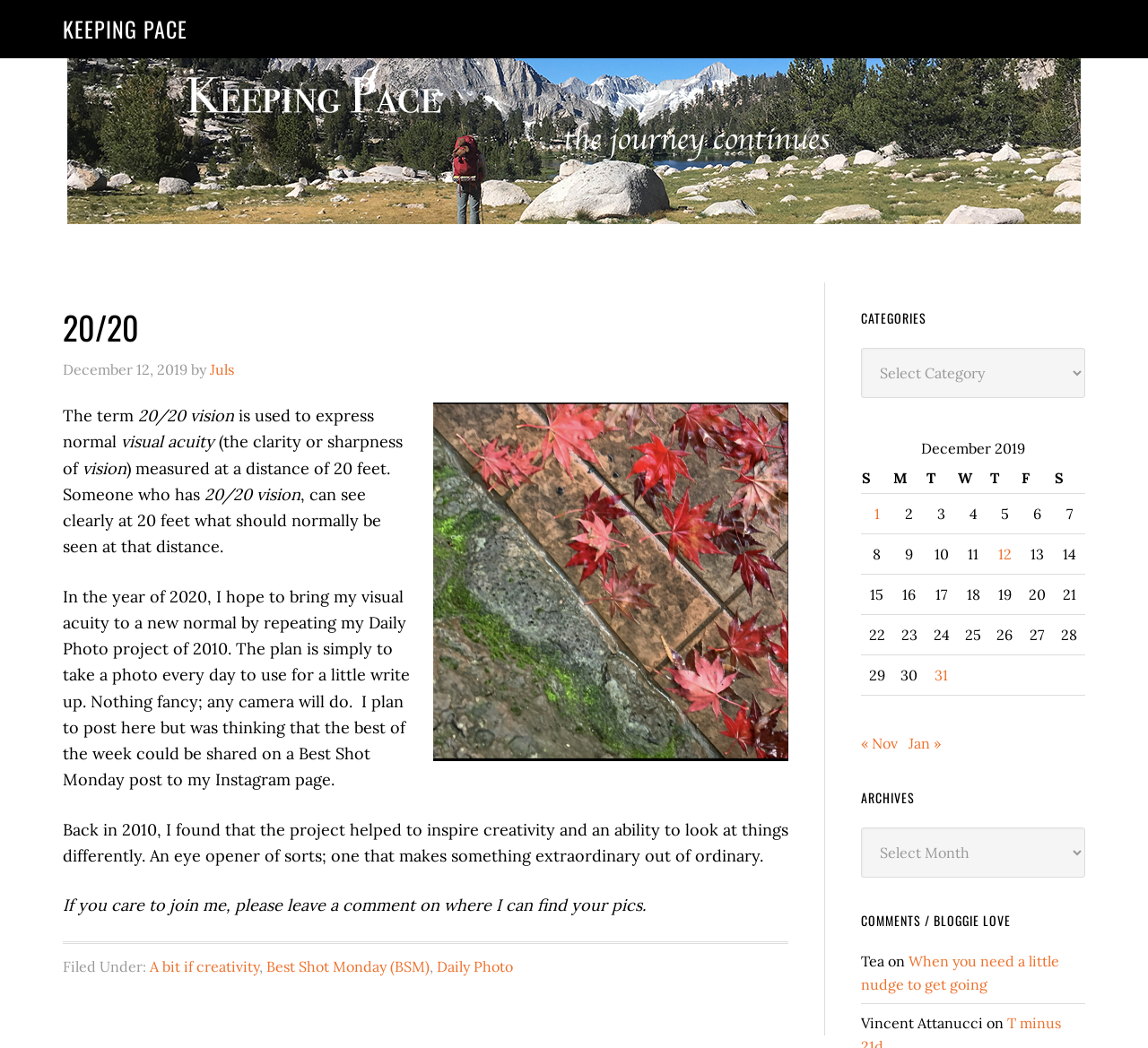How many days are listed in the December 2019 table?
Provide an in-depth and detailed explanation in response to the question.

The number of days listed in the December 2019 table can be counted by looking at the grid cells in the table, which list the days from 1 to 31.